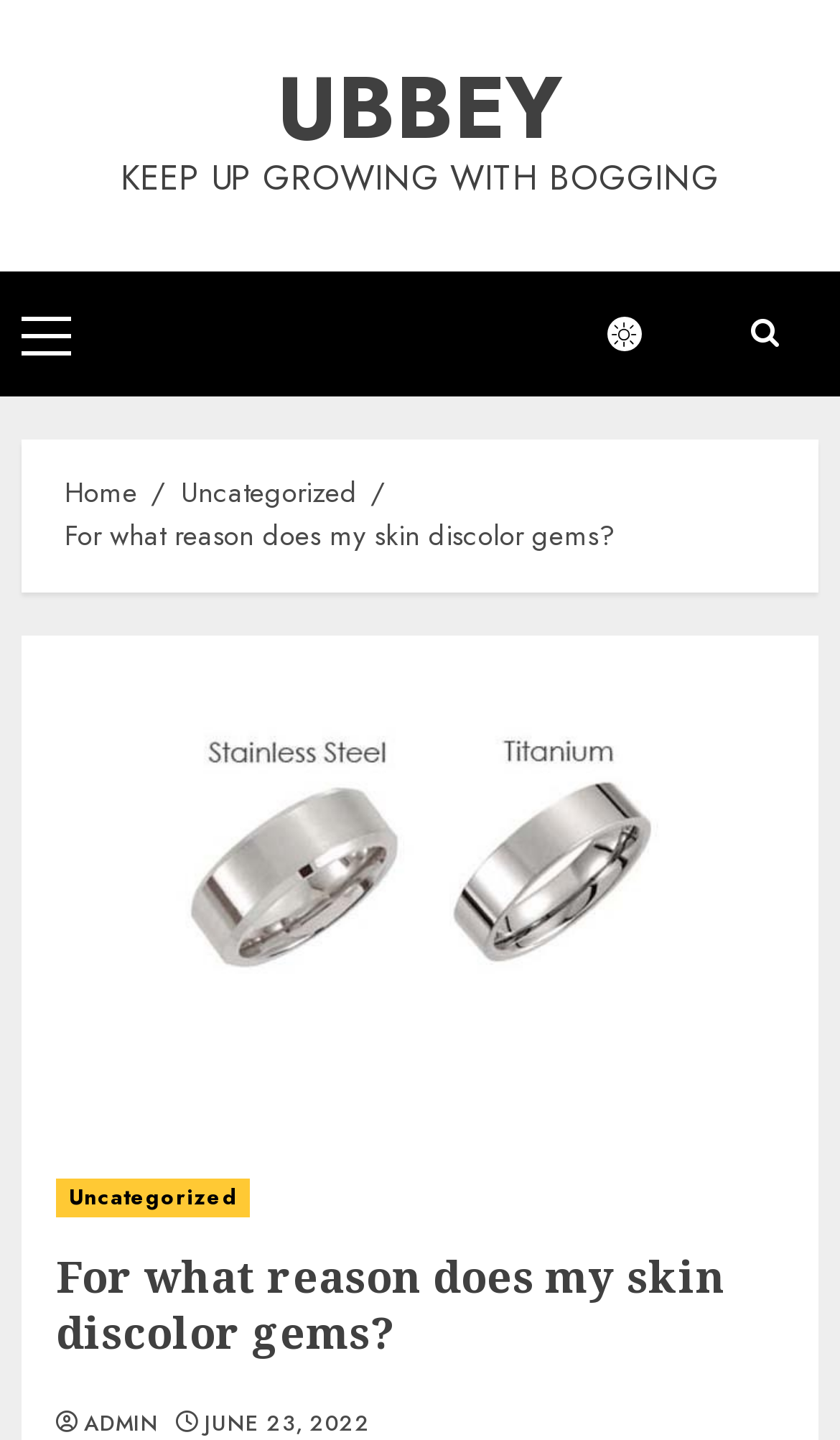Calculate the bounding box coordinates for the UI element based on the following description: "June 23, 2022". Ensure the coordinates are four float numbers between 0 and 1, i.e., [left, top, right, bottom].

[0.244, 0.978, 0.441, 0.999]